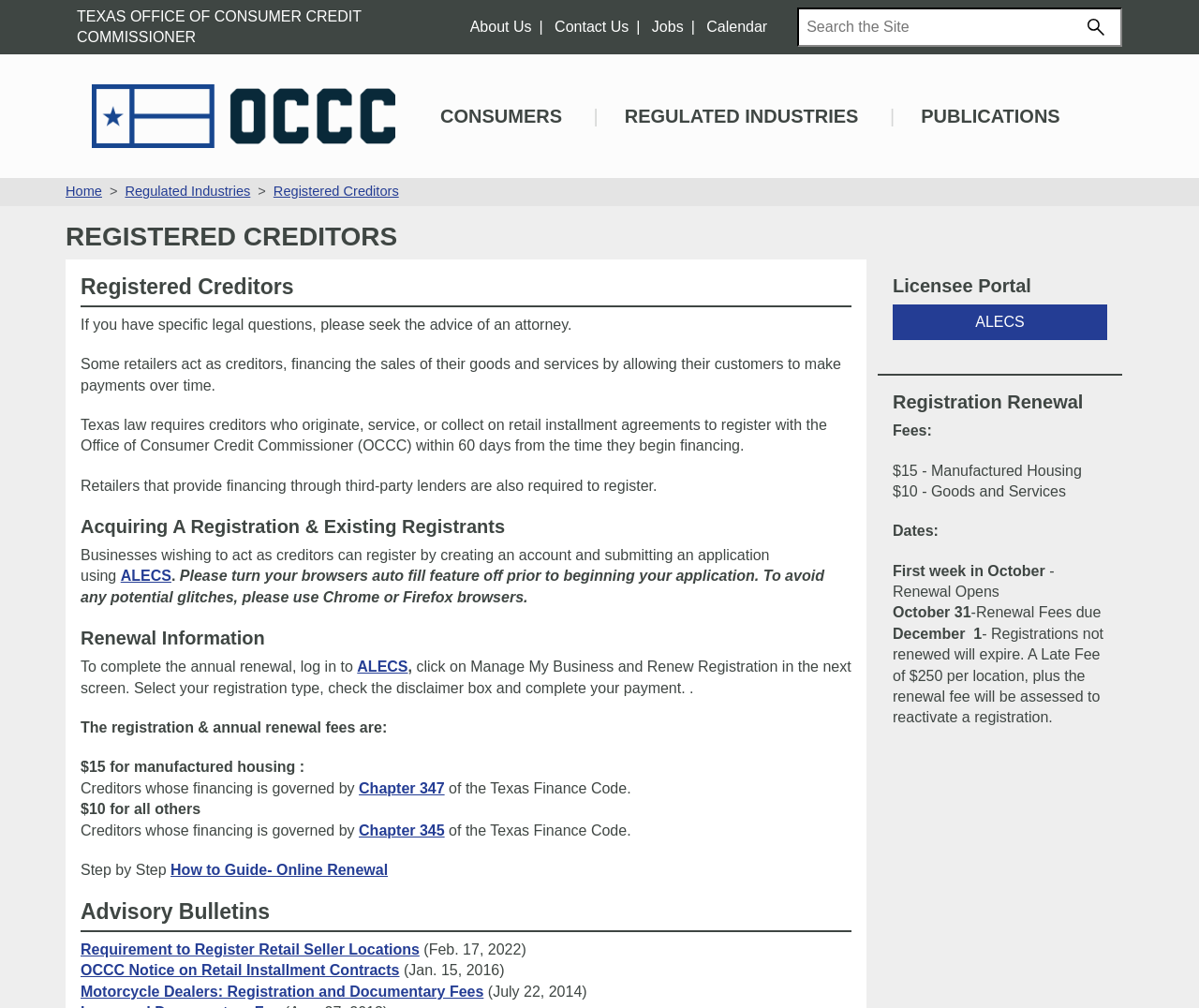Please determine the bounding box coordinates of the element to click on in order to accomplish the following task: "View Registered Creditors". Ensure the coordinates are four float numbers ranging from 0 to 1, i.e., [left, top, right, bottom].

[0.228, 0.182, 0.333, 0.197]